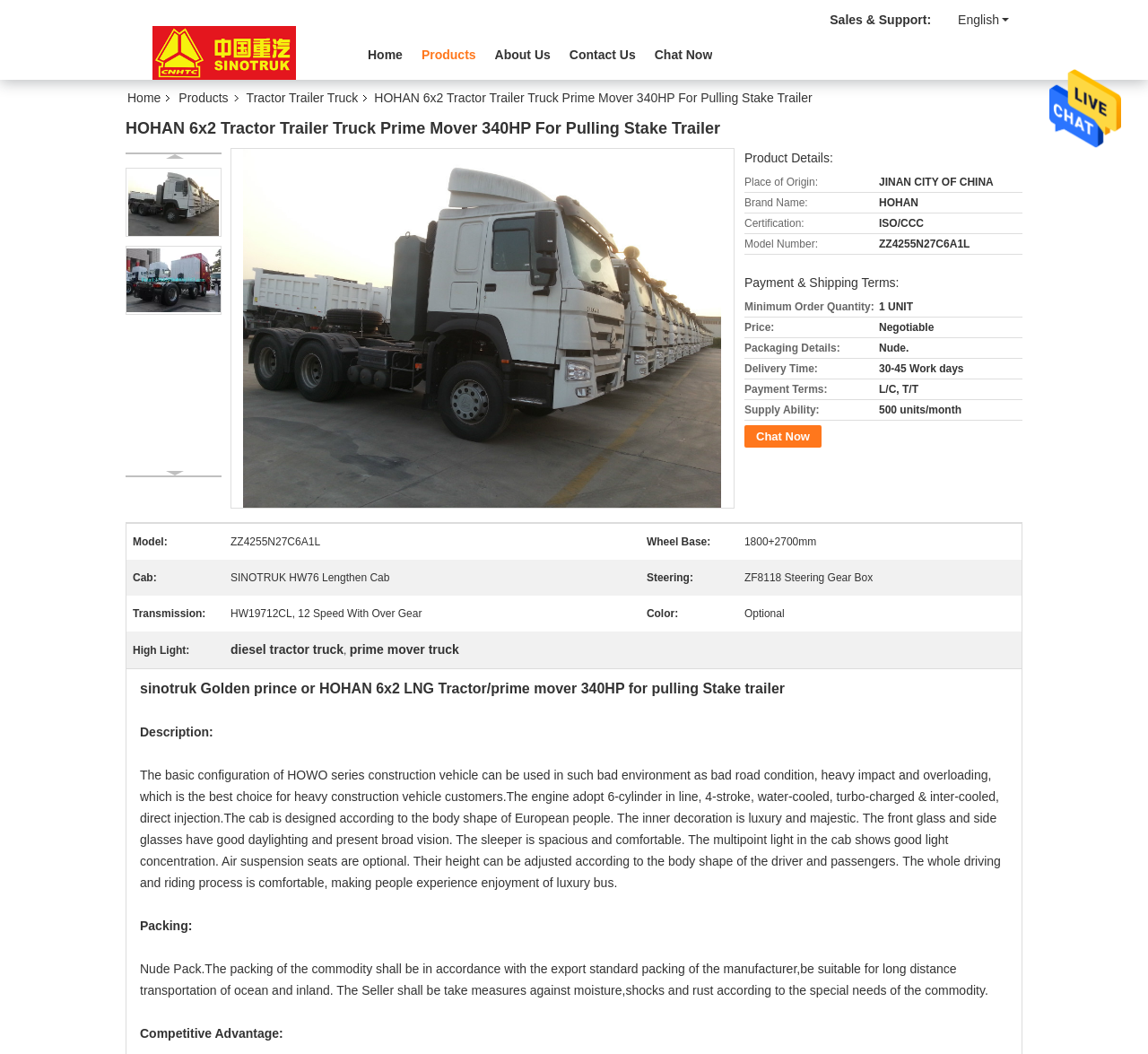Generate a comprehensive description of the webpage.

This webpage is about a HOHAN 6x2 Tractor Trailer Truck Prime Mover 340HP For Pulling Stake Trailer, a product from China. At the top, there is a navigation menu with links to "Home", "Products", "About Us", and "Contact Us". Below the navigation menu, there is a section with the product title and a "Send Message" link accompanied by an image. 

On the left side, there is a sidebar with links to "Home", "Products", and "Tractor Trailer Truck", as well as a "Chat Now" button. 

The main content area is divided into sections. The first section displays product details, including a table with information about the product, such as its place of origin, brand name, certification, and model number. 

The second section is about payment and shipping terms, which includes a table with details about the minimum order quantity, price, packaging, delivery time, payment terms, and supply ability.

Below these sections, there is another table with more product specifications, including the model, wheel base, cab, steering, transmission, and color.

Throughout the page, there are several "Chat Now" links and buttons, allowing users to easily initiate a conversation.